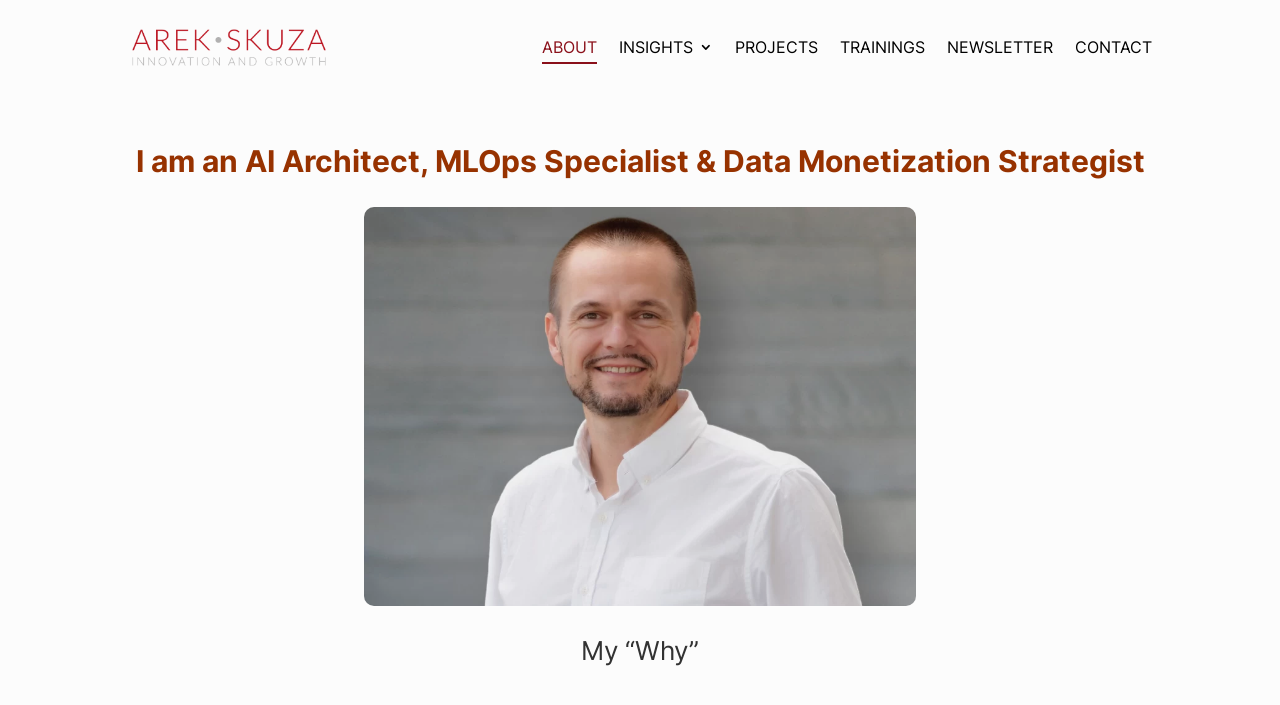Produce an extensive caption that describes everything on the webpage.

The webpage is a personal professional profile of Arek Skuza, an AI Architect, MLOps Specialist, and Data Monetization Strategist. At the top left, there is a link and an image, both labeled as "Arek Skuza", which likely serve as a logo or a profile picture. 

Below the logo, there is a navigation menu consisting of six links: "ABOUT", "INSIGHTS 3", "PROJECTS", "TRAININGS", "NEWSLETTER", and "CONTACT", arranged horizontally from left to right. 

Further down, there is a heading that summarizes Arek Skuza's professional title and expertise. Below this heading, there is a large image, also labeled as "Arek Skuza", which might be a profile picture or a background image. 

Finally, at the bottom of the page, there is another heading titled "My “Why”", which likely leads to a section that explains Arek Skuza's motivation or purpose.